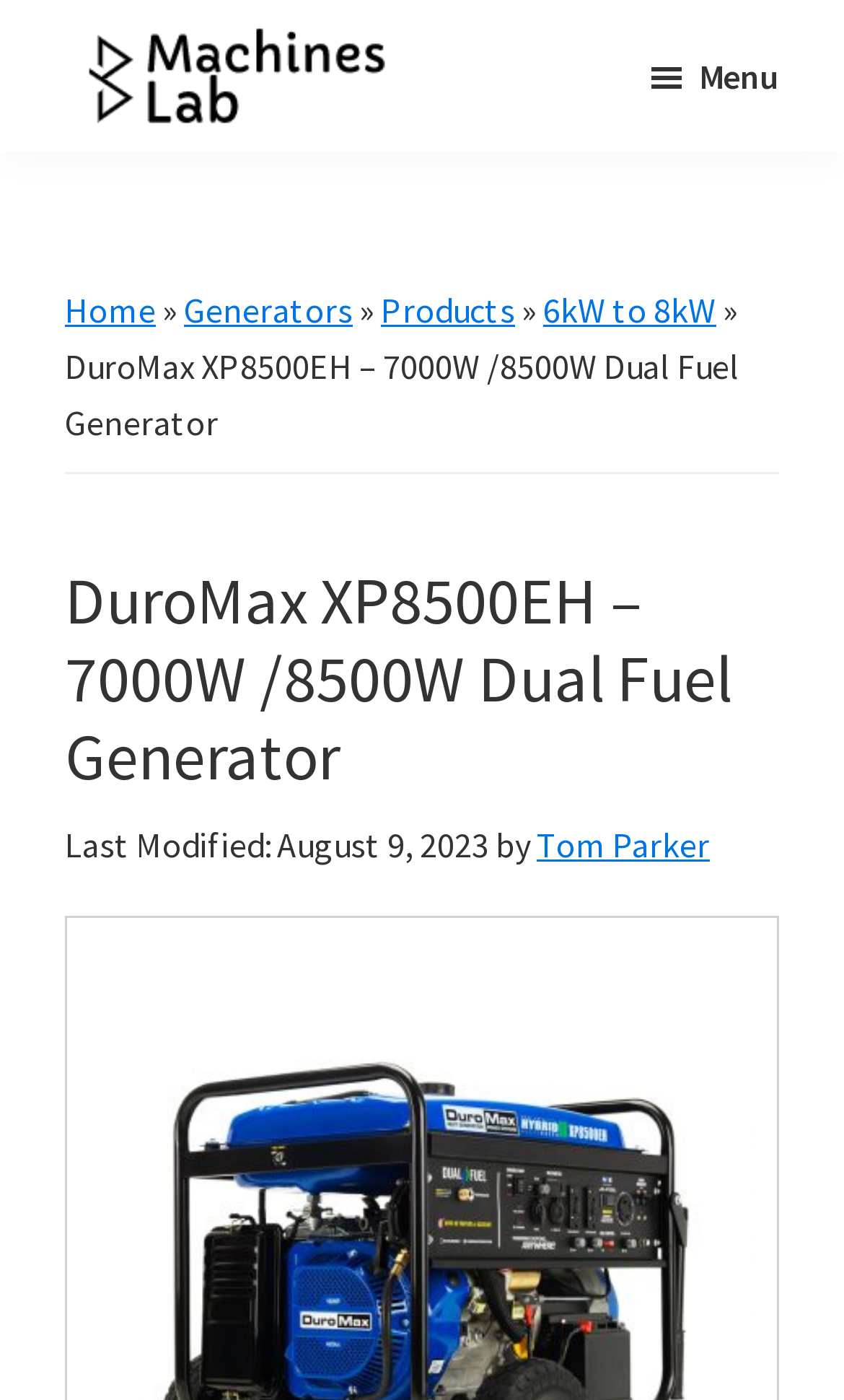Who is the author of the article?
Give a detailed and exhaustive answer to the question.

The author of the article is mentioned at the bottom of the webpage, which is 'Tom Parker'. This information can be found near the 'Last Modified' date.